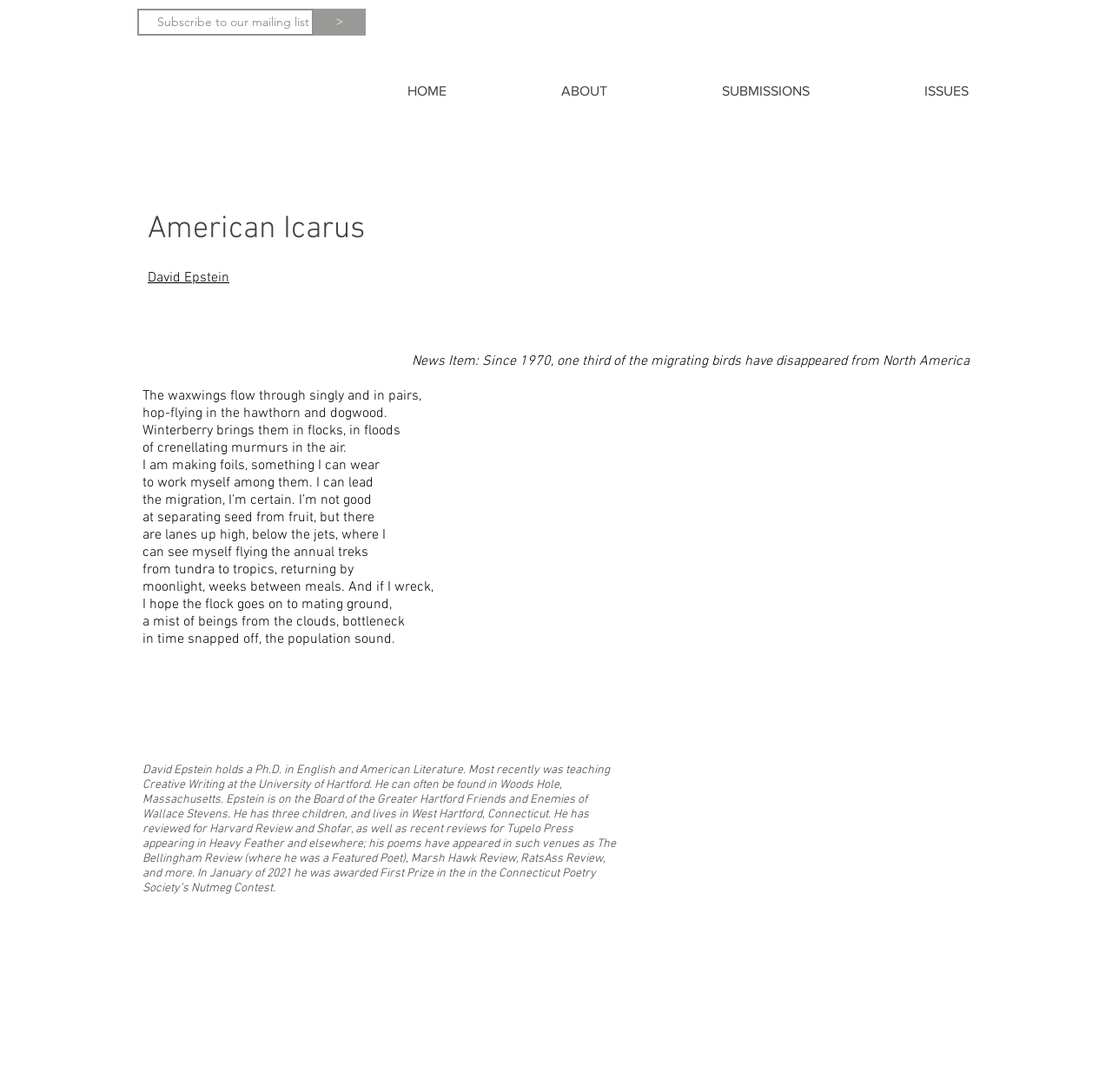For the element described, predict the bounding box coordinates as (top-left x, top-left y, bottom-right x, bottom-right y). All values should be between 0 and 1. Element description: HOME

[0.275, 0.071, 0.413, 0.095]